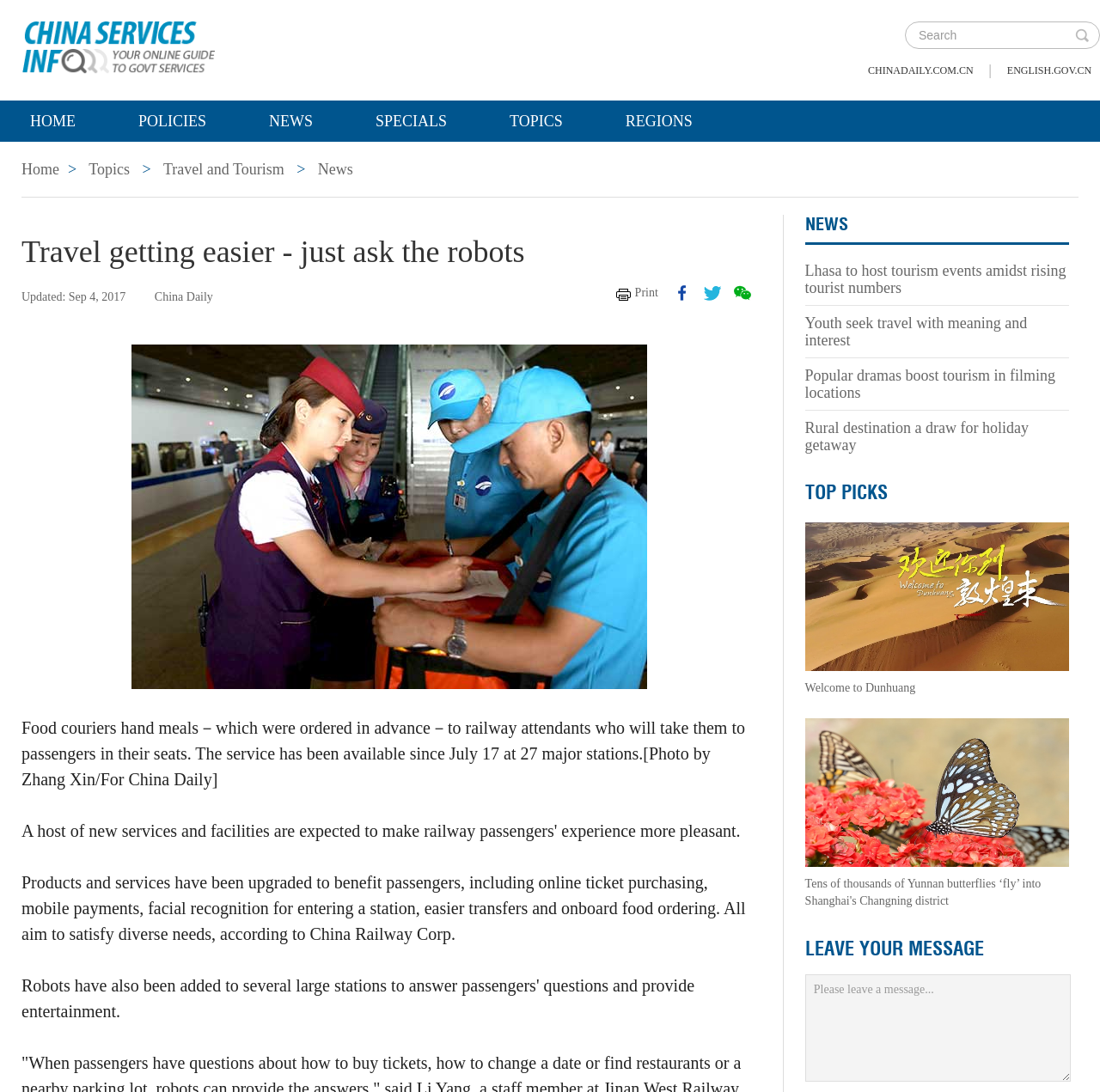Look at the image and give a detailed response to the following question: What is the name of the social media platform with a bird logo?

I found a link element with the text 'twitter' and a bird logo, which is a common representation of the Twitter social media platform.